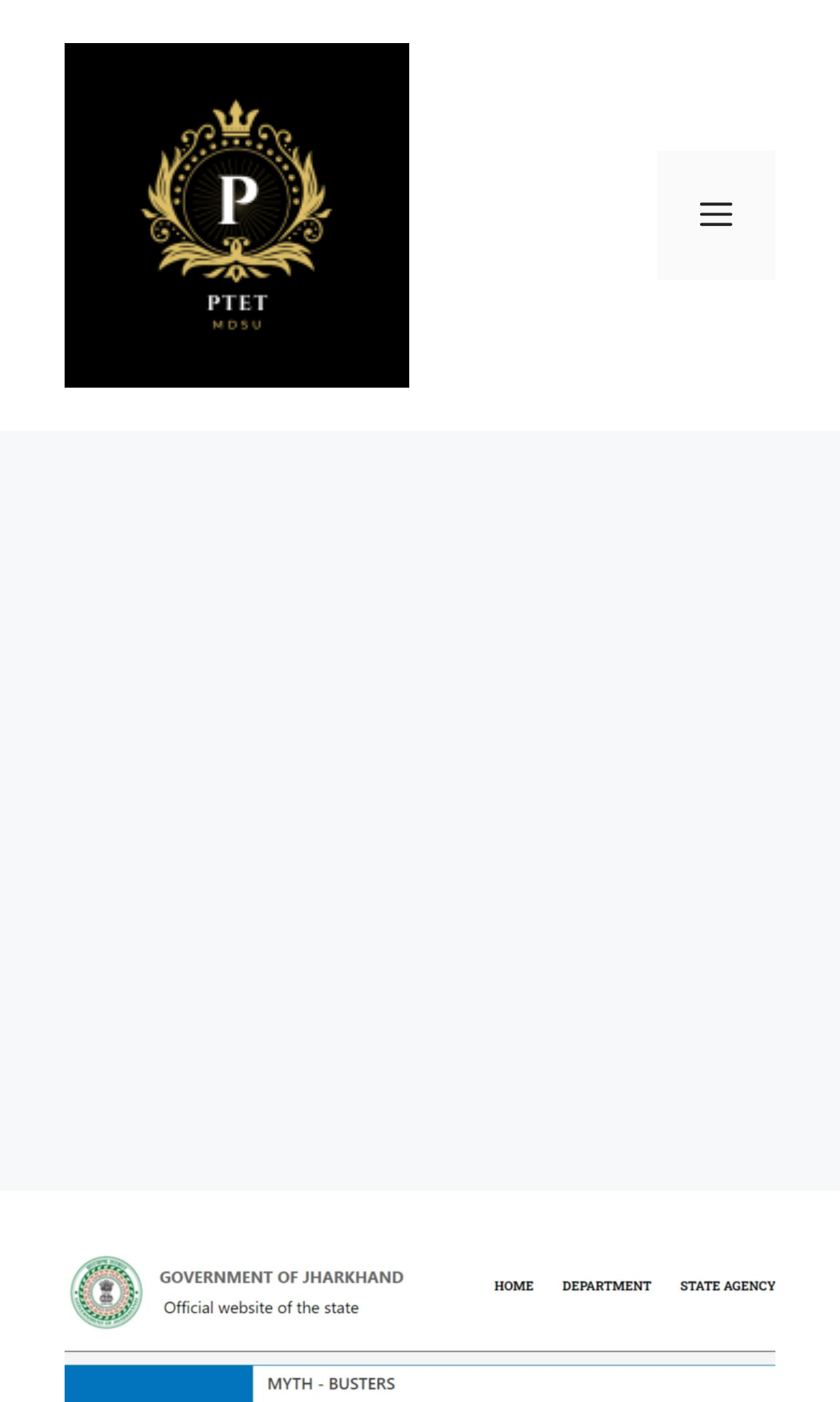Answer the question briefly using a single word or phrase: 
What is the name of the app mentioned on this webpage?

PRAGYAM App